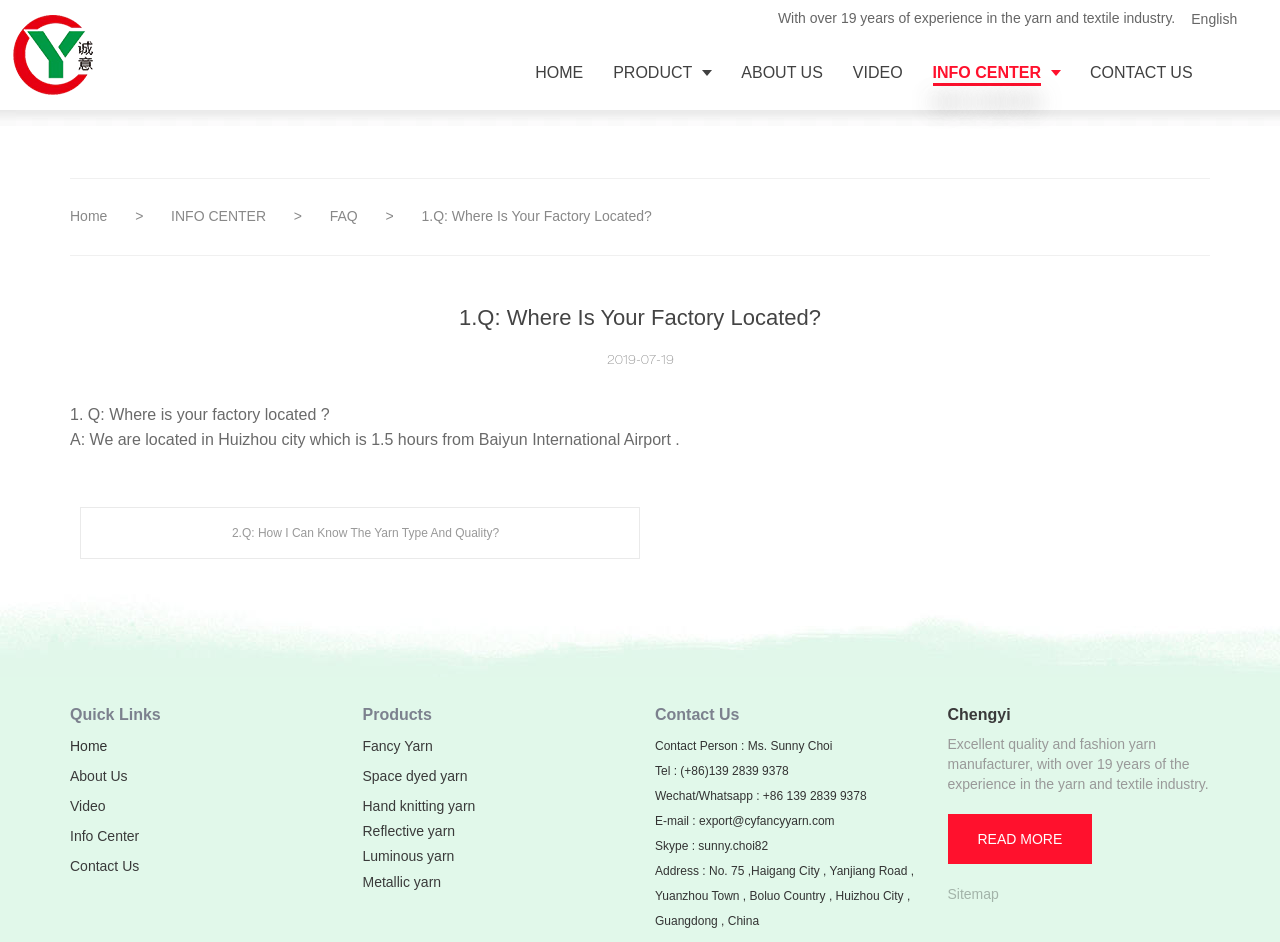Please identify the bounding box coordinates of the area that needs to be clicked to follow this instruction: "Click on the 'CONTACT US' link".

[0.84, 0.038, 0.943, 0.117]